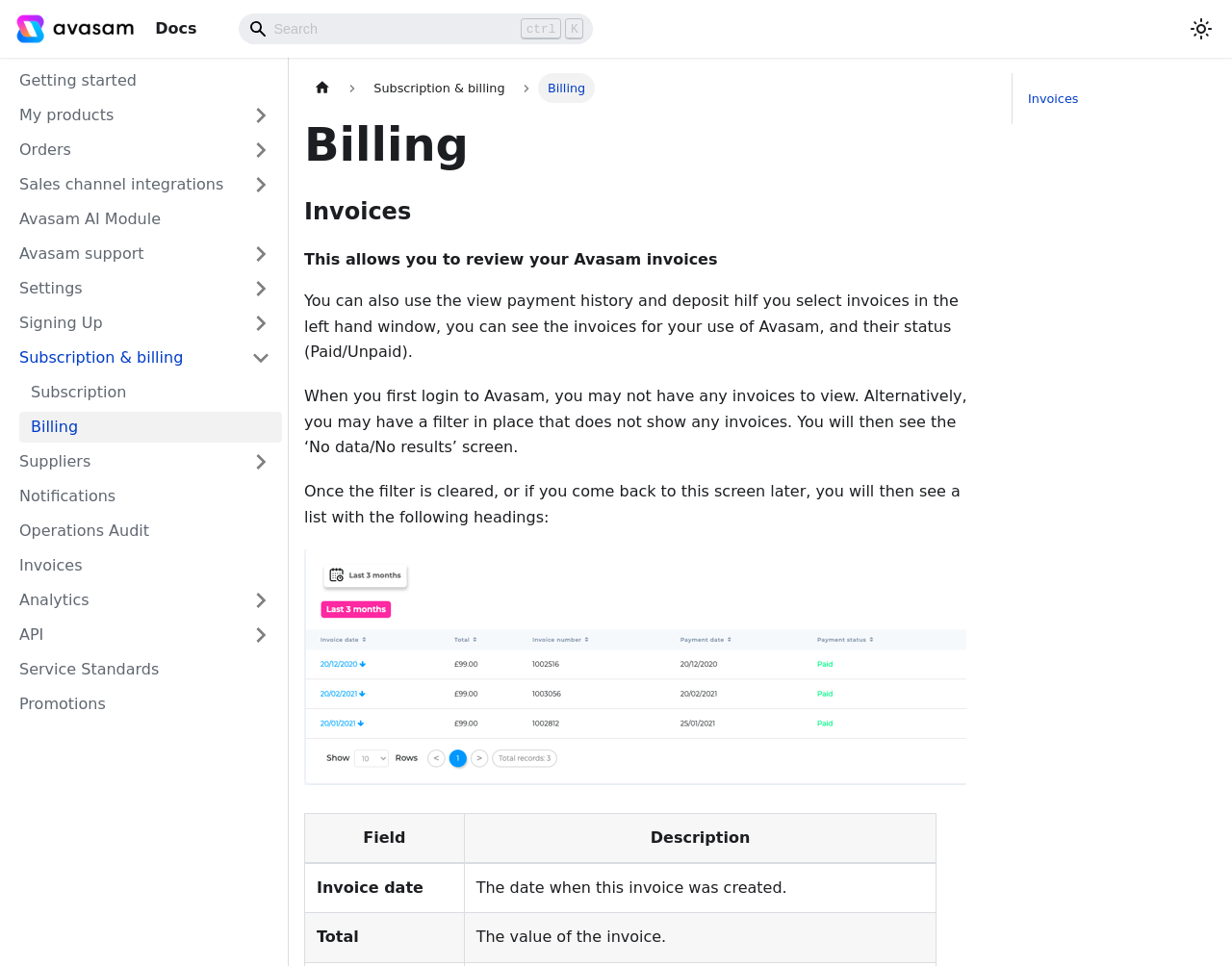Find the bounding box coordinates of the element's region that should be clicked in order to follow the given instruction: "Search for something". The coordinates should consist of four float numbers between 0 and 1, i.e., [left, top, right, bottom].

[0.194, 0.014, 0.482, 0.046]